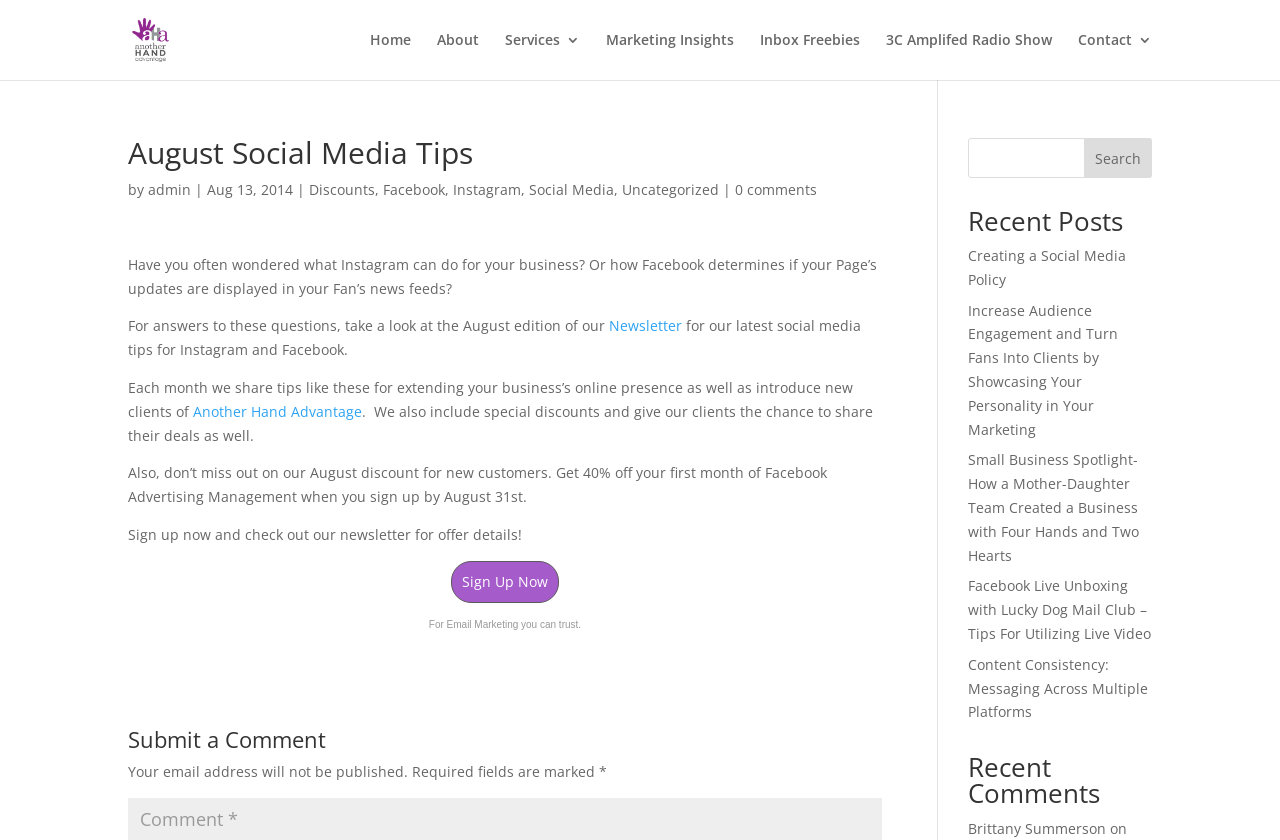Locate the bounding box coordinates of the element you need to click to accomplish the task described by this instruction: "Click on Home".

[0.289, 0.039, 0.321, 0.095]